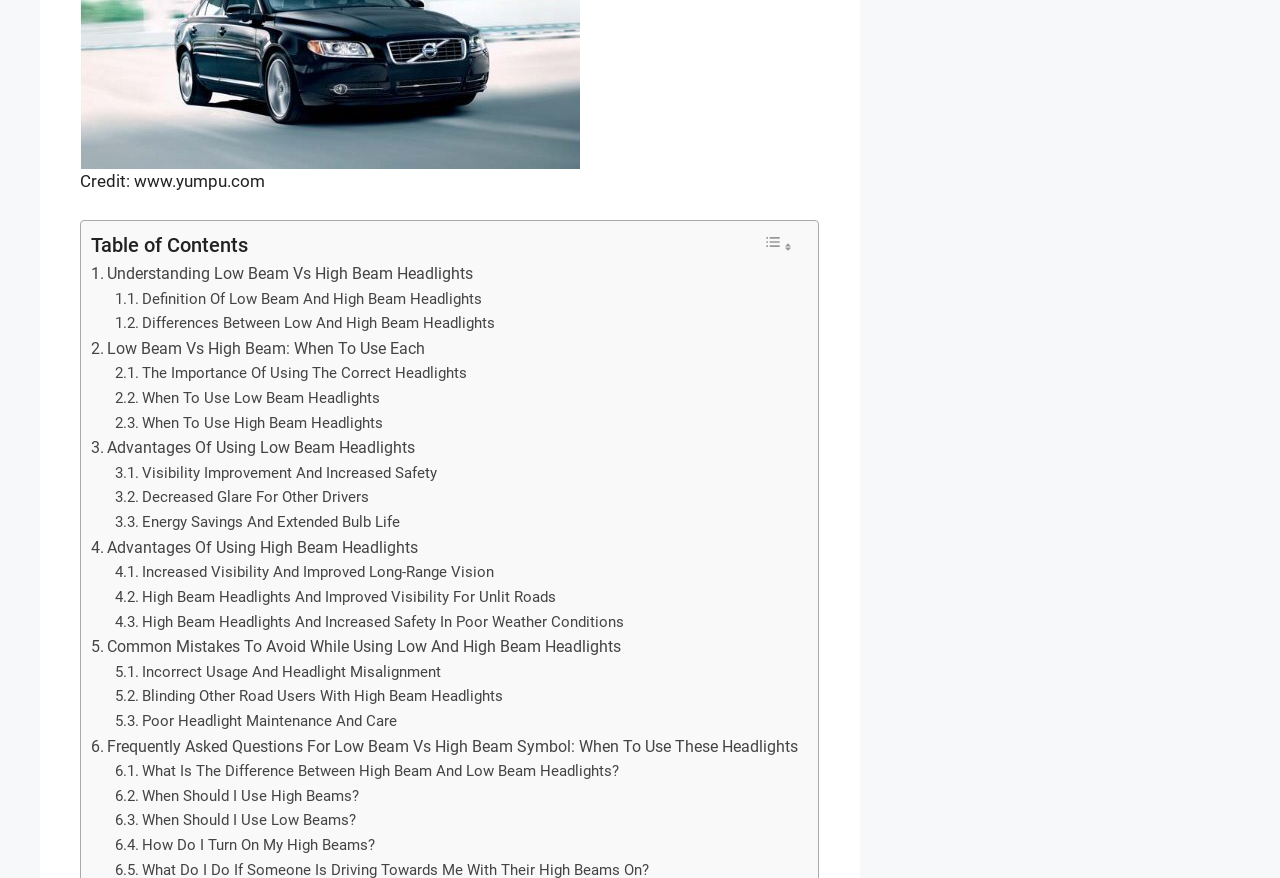What is the purpose of the toggle table of content button?
Please elaborate on the answer to the question with detailed information.

The toggle table of content button is an interactive element that allows the user to show or hide the table of contents. This can be inferred from the text 'Toggle Table of Content' and the presence of two images next to the button, which likely represent the toggle states.